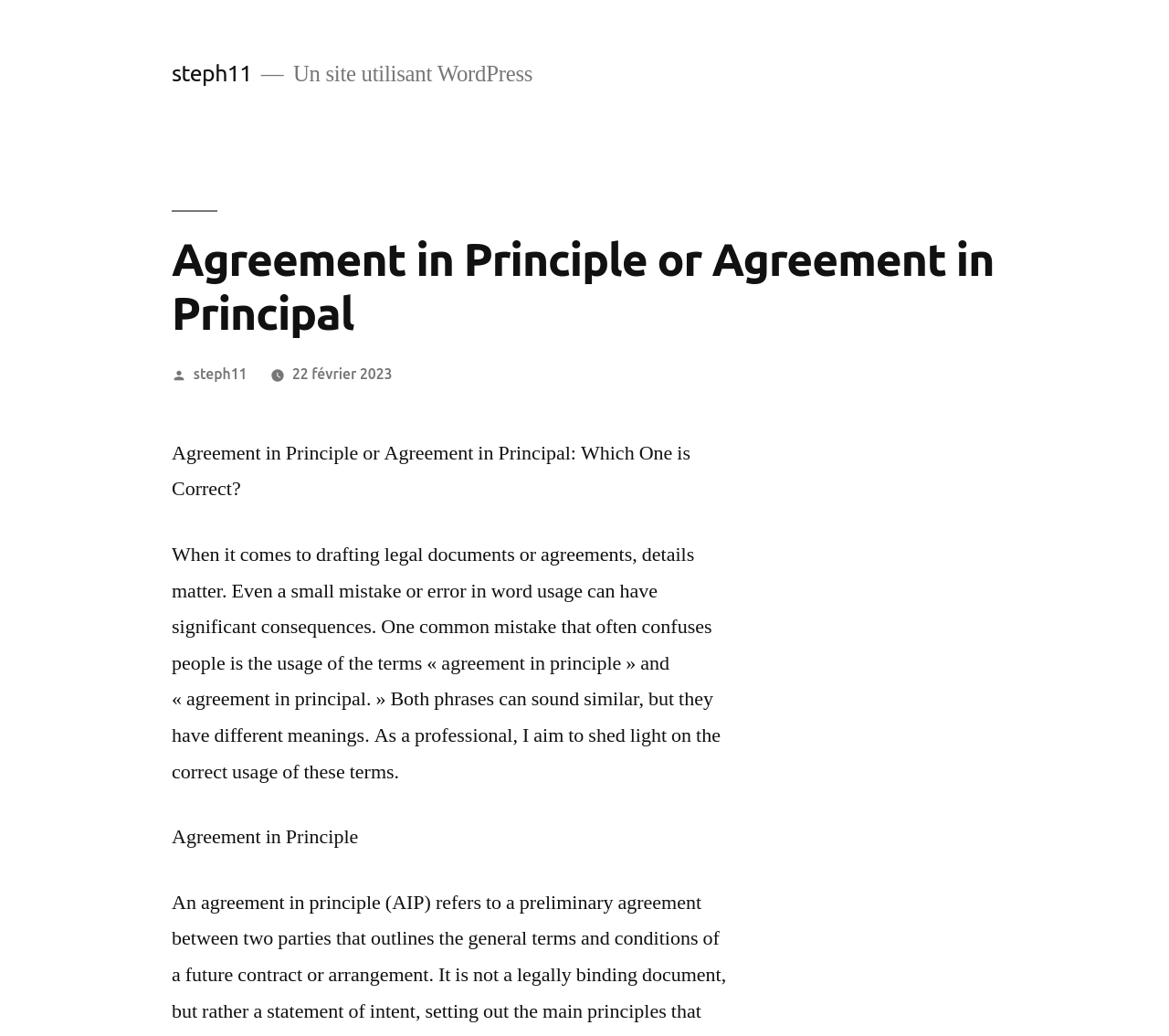What is the purpose of the article?
Using the visual information, respond with a single word or phrase.

To clarify the correct usage of two phrases